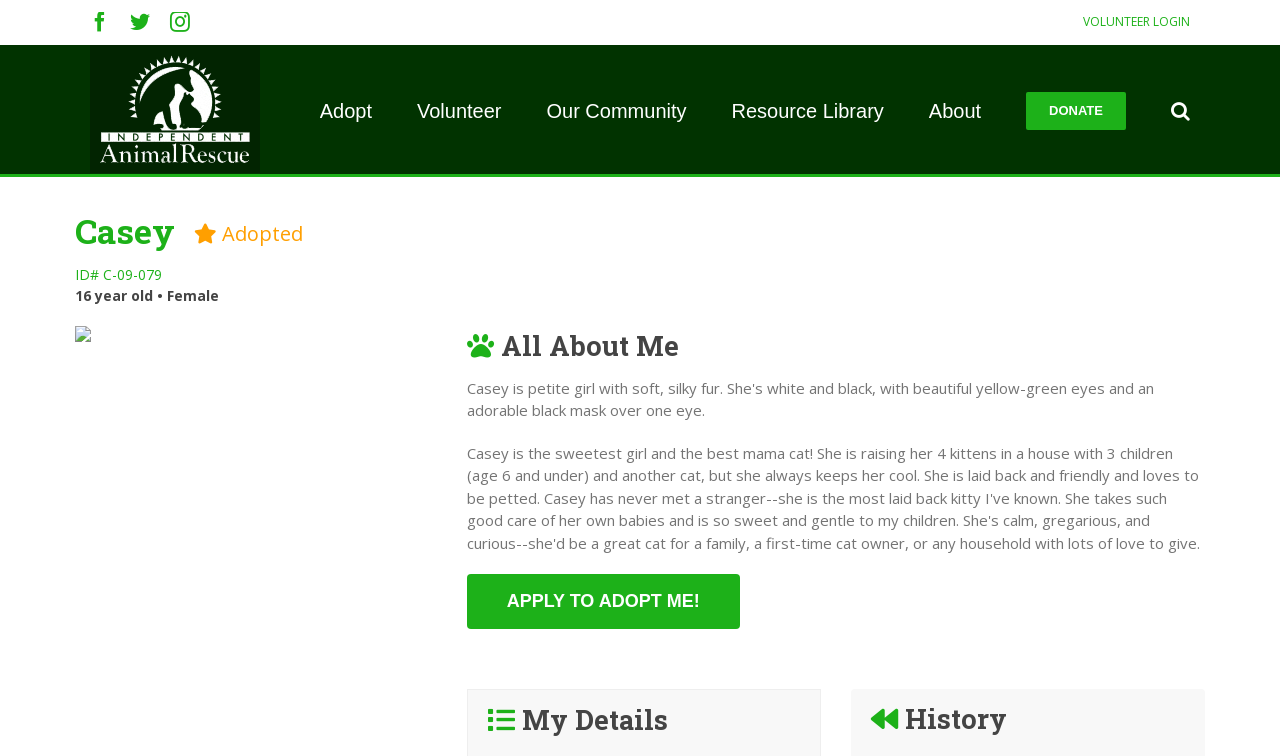Given the element description About, specify the bounding box coordinates of the corresponding UI element in the format (top-left x, top-left y, bottom-right x, bottom-right y). All values must be between 0 and 1.

[0.726, 0.06, 0.766, 0.23]